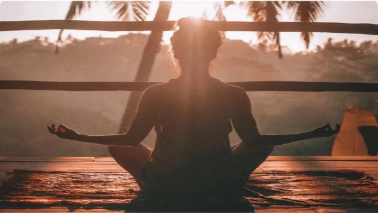Elaborate on all the features and components visible in the image.

In a serene and tranquil setting, a woman is depicted meditating peacefully. She sits cross-legged on a woven mat, embodying calmness and introspection. The warm glow of the sun filters through the wooden beams above her, casting a gentle light that highlights her silhouette. In the background, lush greenery and distant hills create a serene landscape, emphasizing the theme of mindfulness and connection with nature. This image captures the essence of meditation as a practice of self-improvement and spiritual growth, inviting viewers to reflect on their own mindfulness journey.